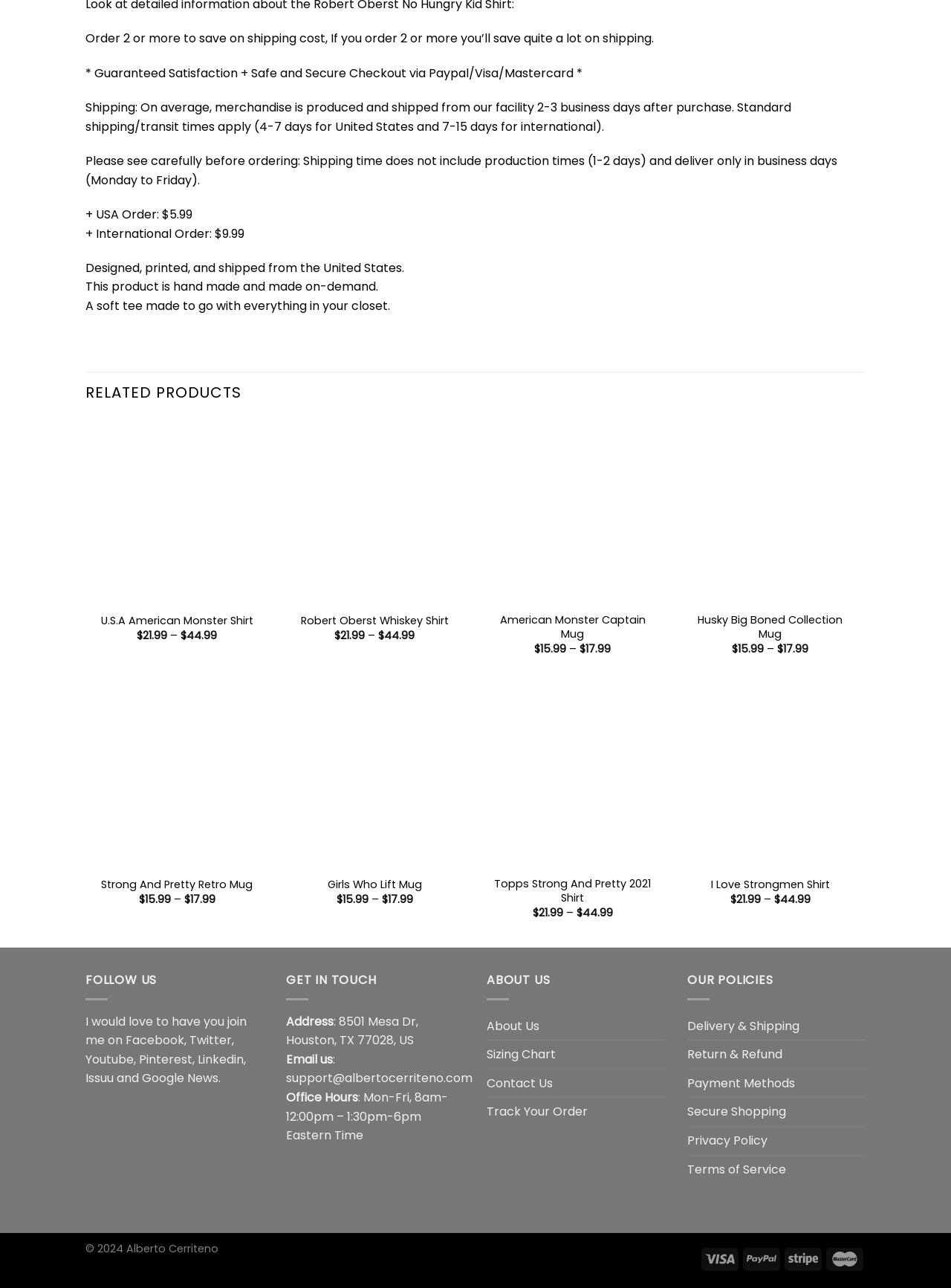Using the given description, provide the bounding box coordinates formatted as (top-left x, top-left y, bottom-right x, bottom-right y), with all values being floating point numbers between 0 and 1. Description: Track Your Order

[0.512, 0.852, 0.618, 0.874]